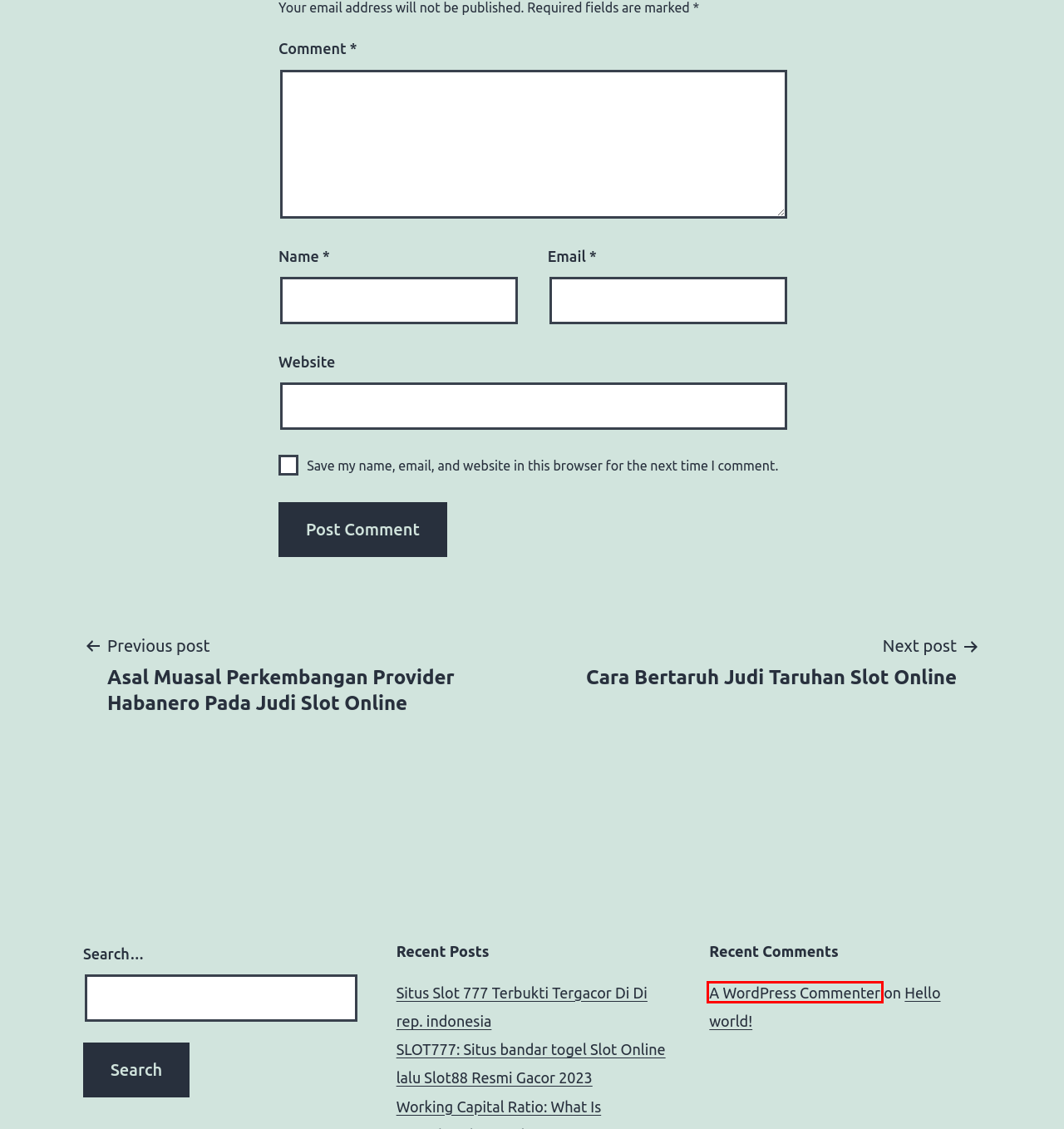You are looking at a webpage screenshot with a red bounding box around an element. Pick the description that best matches the new webpage after interacting with the element in the red bounding box. The possible descriptions are:
A. Kiat Slot online Pakar Yang Dapat Memastikan Kesuksesan – Simple Food Nutrition
B. Simple Food Nutrition – Nutrition for you
C. Working Capital Ratio: What Is Considered a Good Ratio? – Simple Food Nutrition
D. Hello world! – Simple Food Nutrition
E. Cara Bertaruh Judi Taruhan Slot Online – Simple Food Nutrition
F. Blog Tool, Publishing Platform, and CMS – WordPress.org
G. Situs Slot 777 Terbukti Tergacor Di Di rep. indonesia – Simple Food Nutrition
H. Uncategorized – Simple Food Nutrition

F